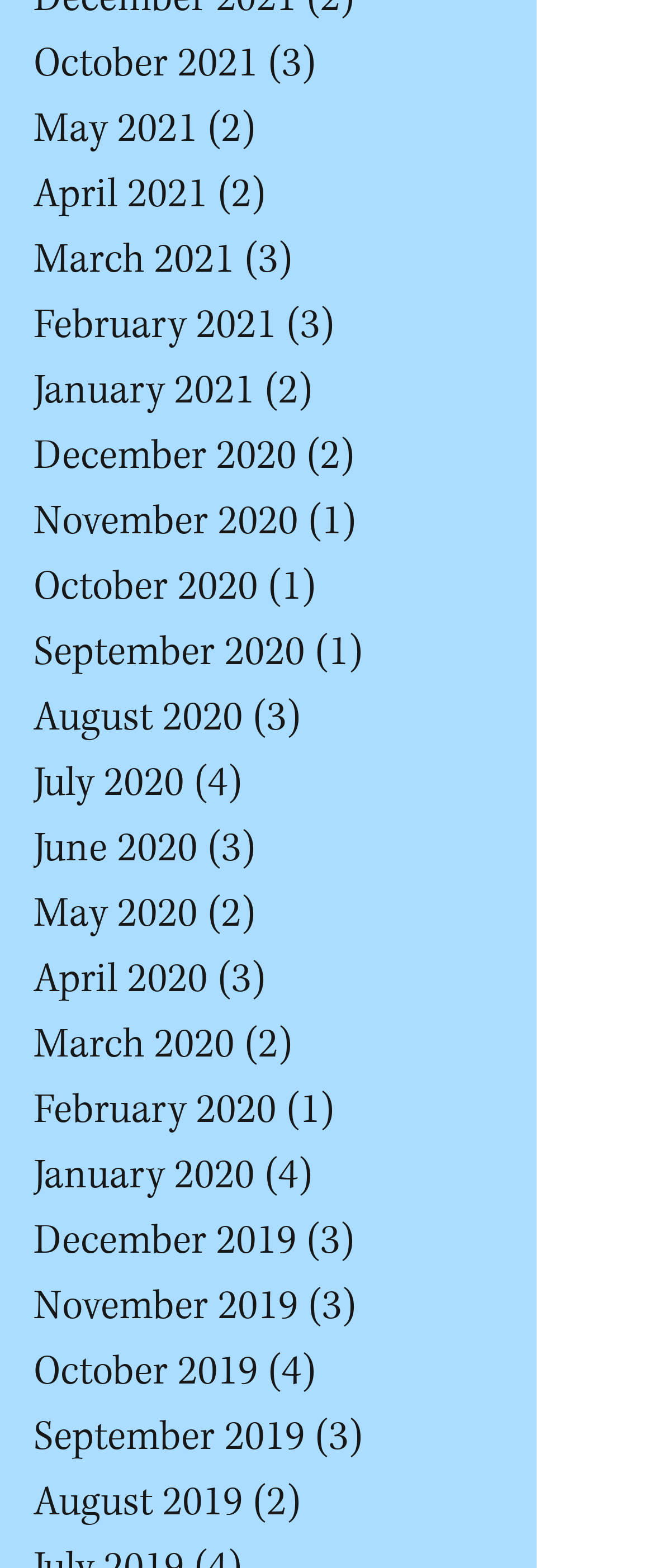How many months have 4 posts? Analyze the screenshot and reply with just one word or a short phrase.

3